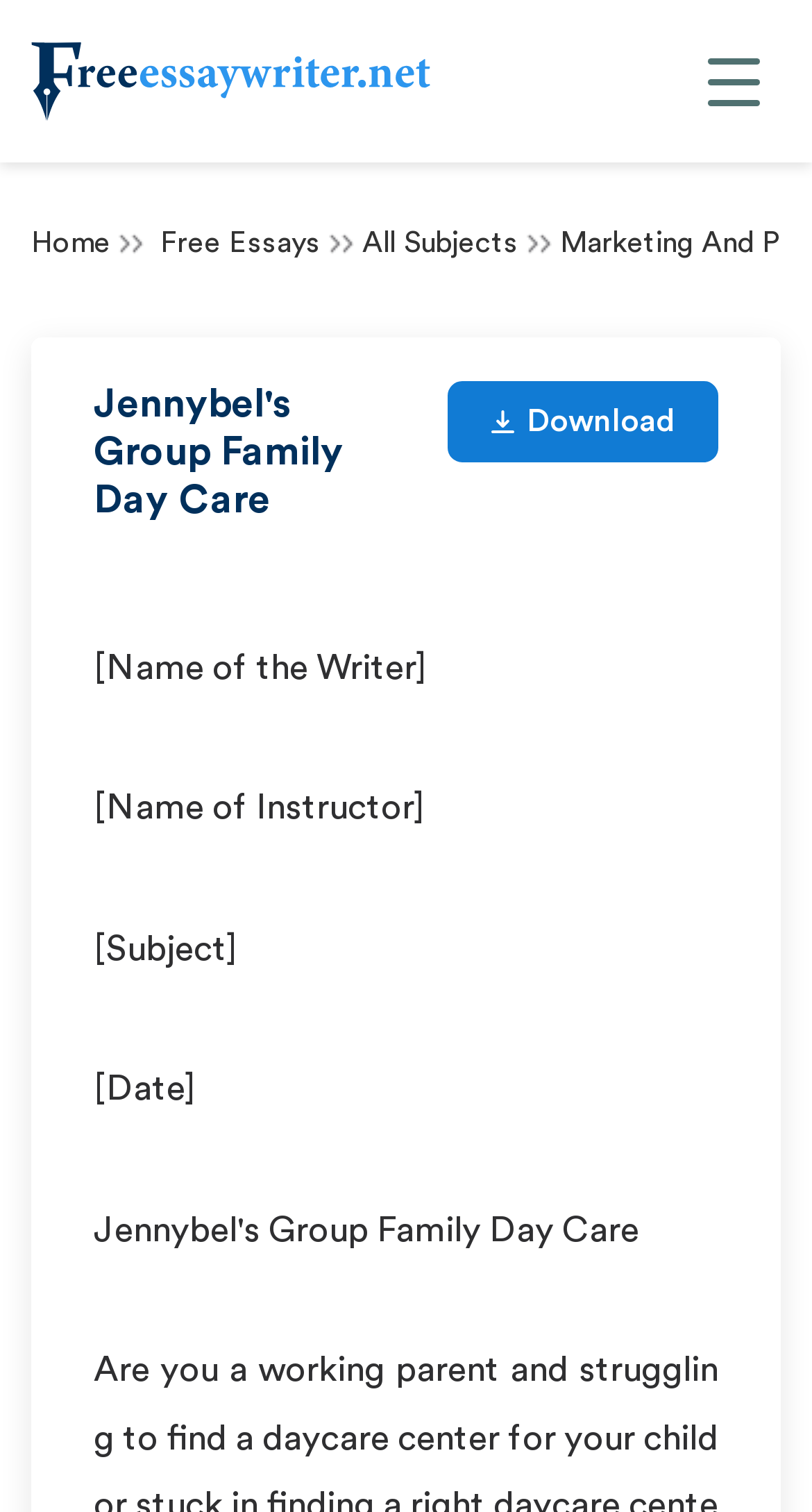Respond with a single word or phrase:
What is the purpose of the 'Download' button?

To download the essay